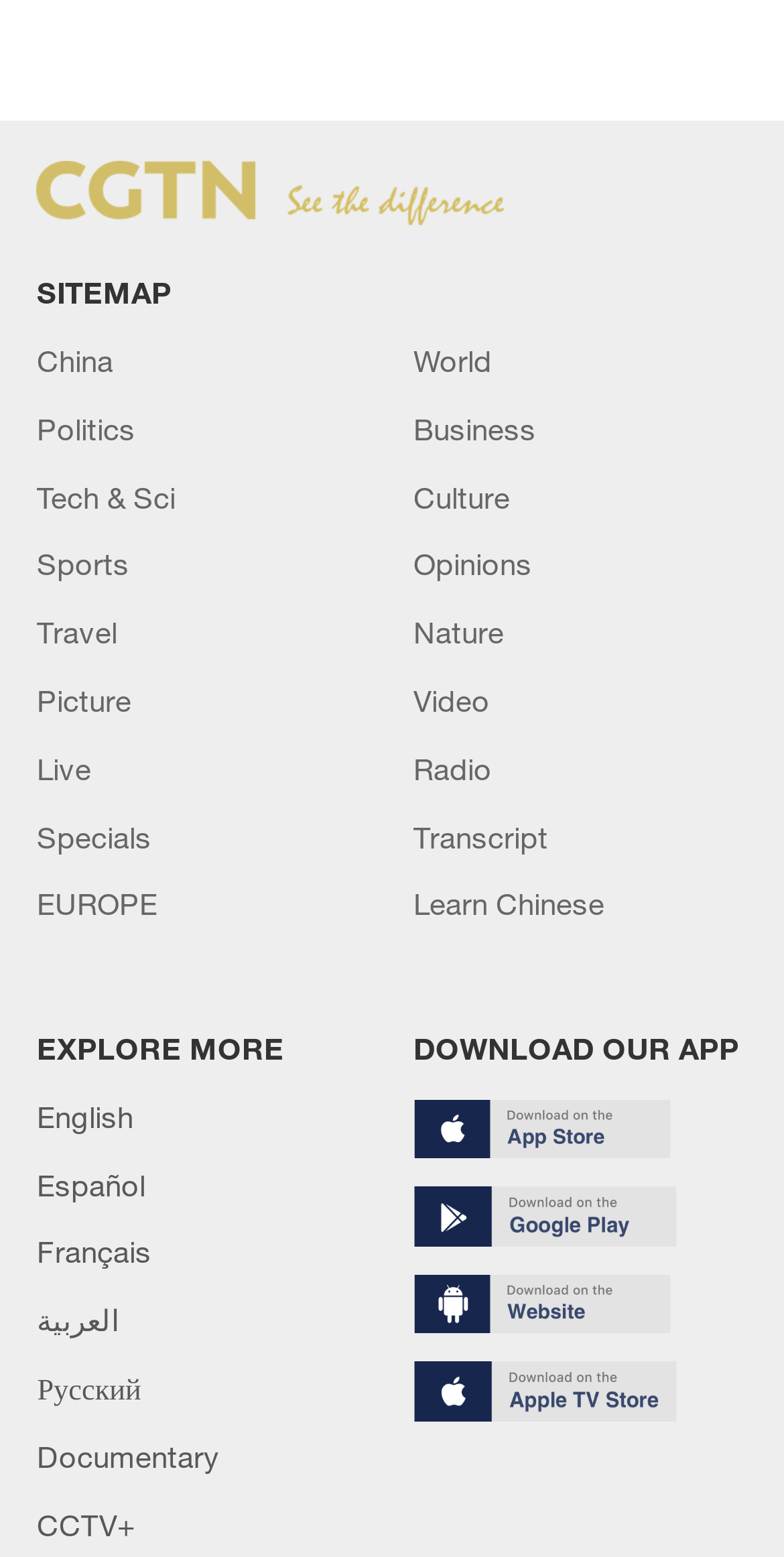What is the purpose of the 'DOWNLOAD OUR APP' button?
Provide a short answer using one word or a brief phrase based on the image.

To download the app